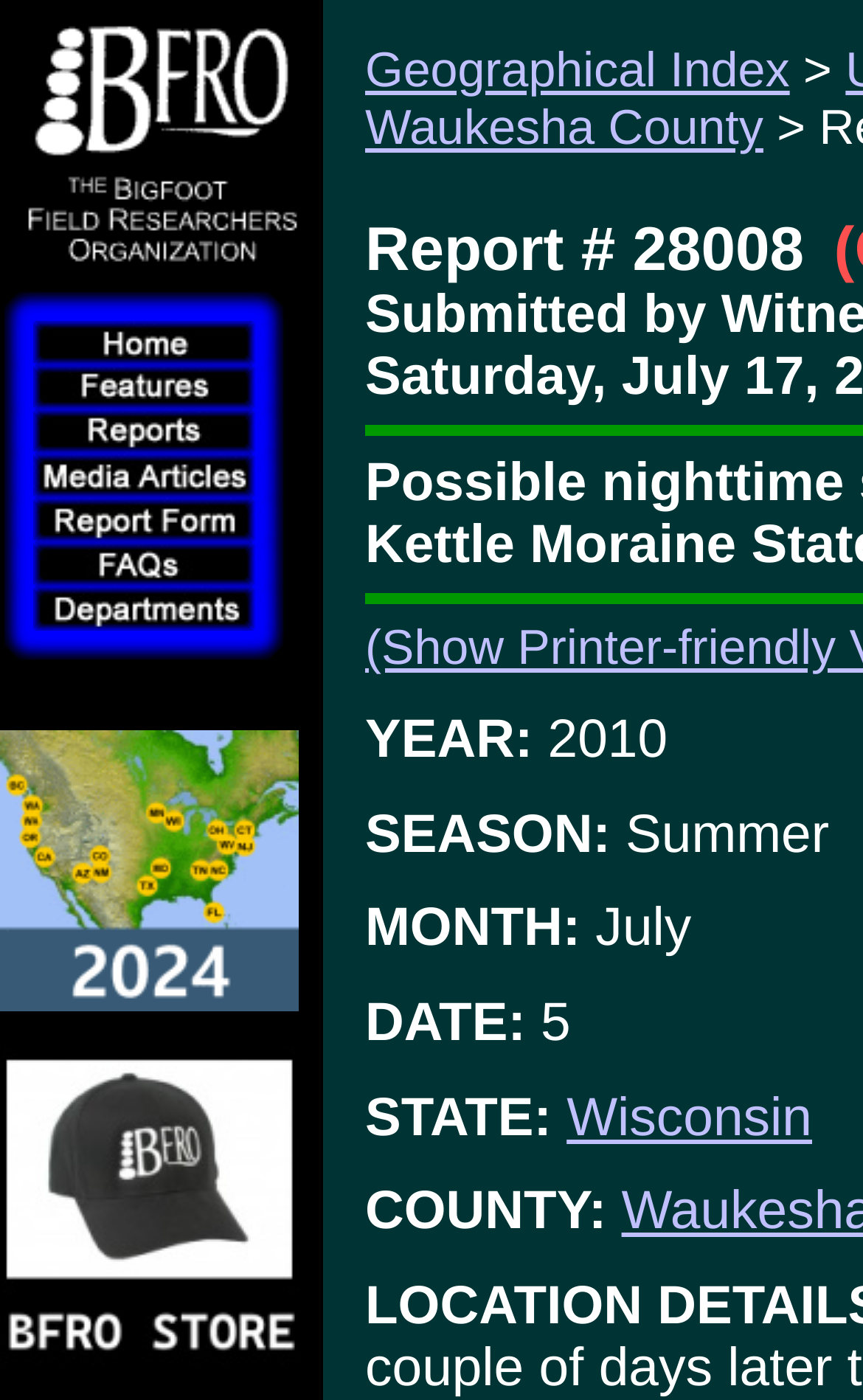For the given element description alt="Bigfoot Field Researchers Organization Logo", determine the bounding box coordinates of the UI element. The coordinates should follow the format (top-left x, top-left y, bottom-right x, bottom-right y) and be within the range of 0 to 1.

[0.019, 0.187, 0.353, 0.212]